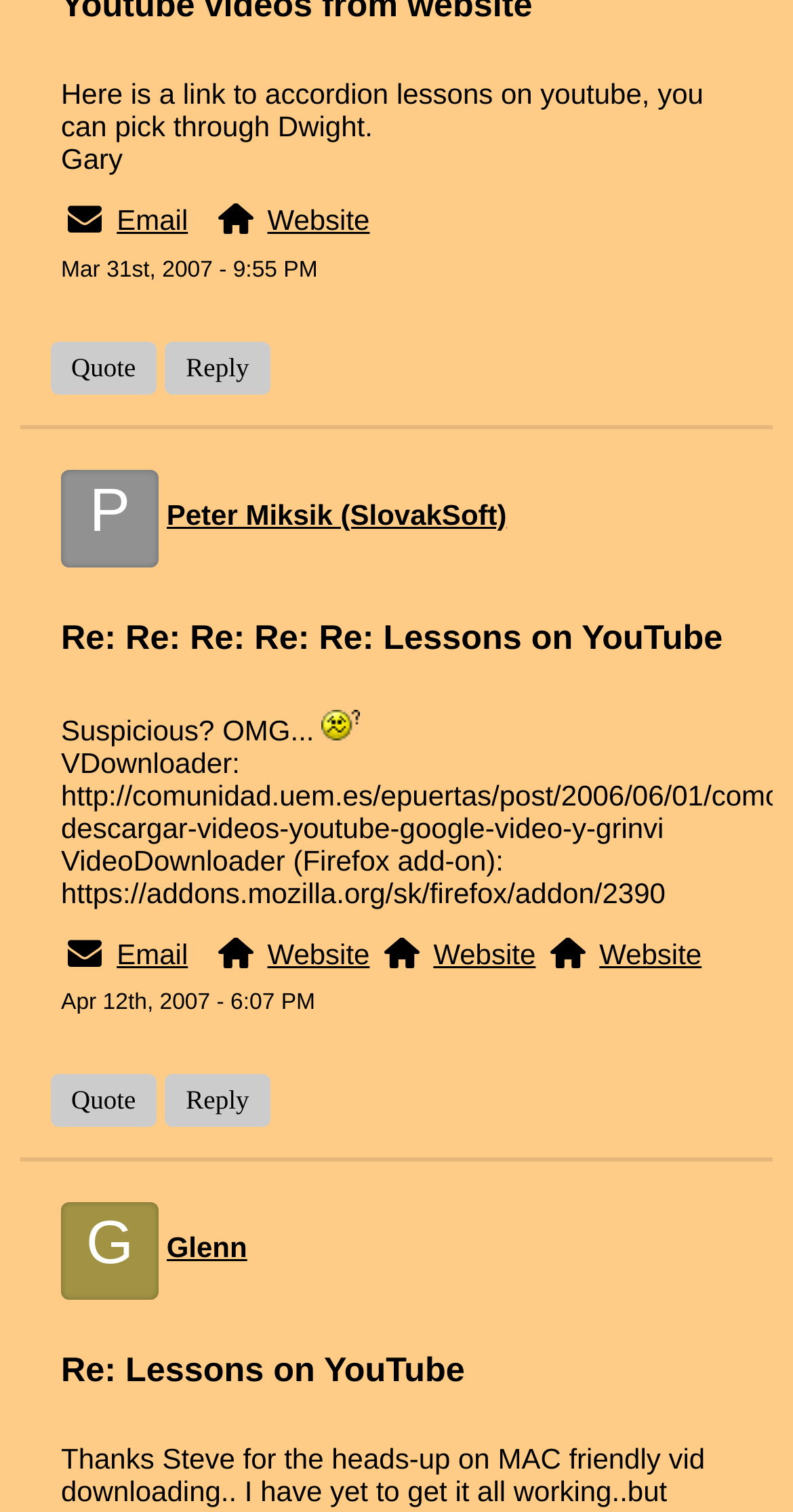Who is the author of the message 'Re: Re: Re: Re: Re: Lessons on YouTube'?
Carefully examine the image and provide a detailed answer to the question.

I found the link element with the content 'Peter Miksik (SlovakSoft)' which is associated with the message 'Re: Re: Re: Re: Re: Lessons on YouTube'.